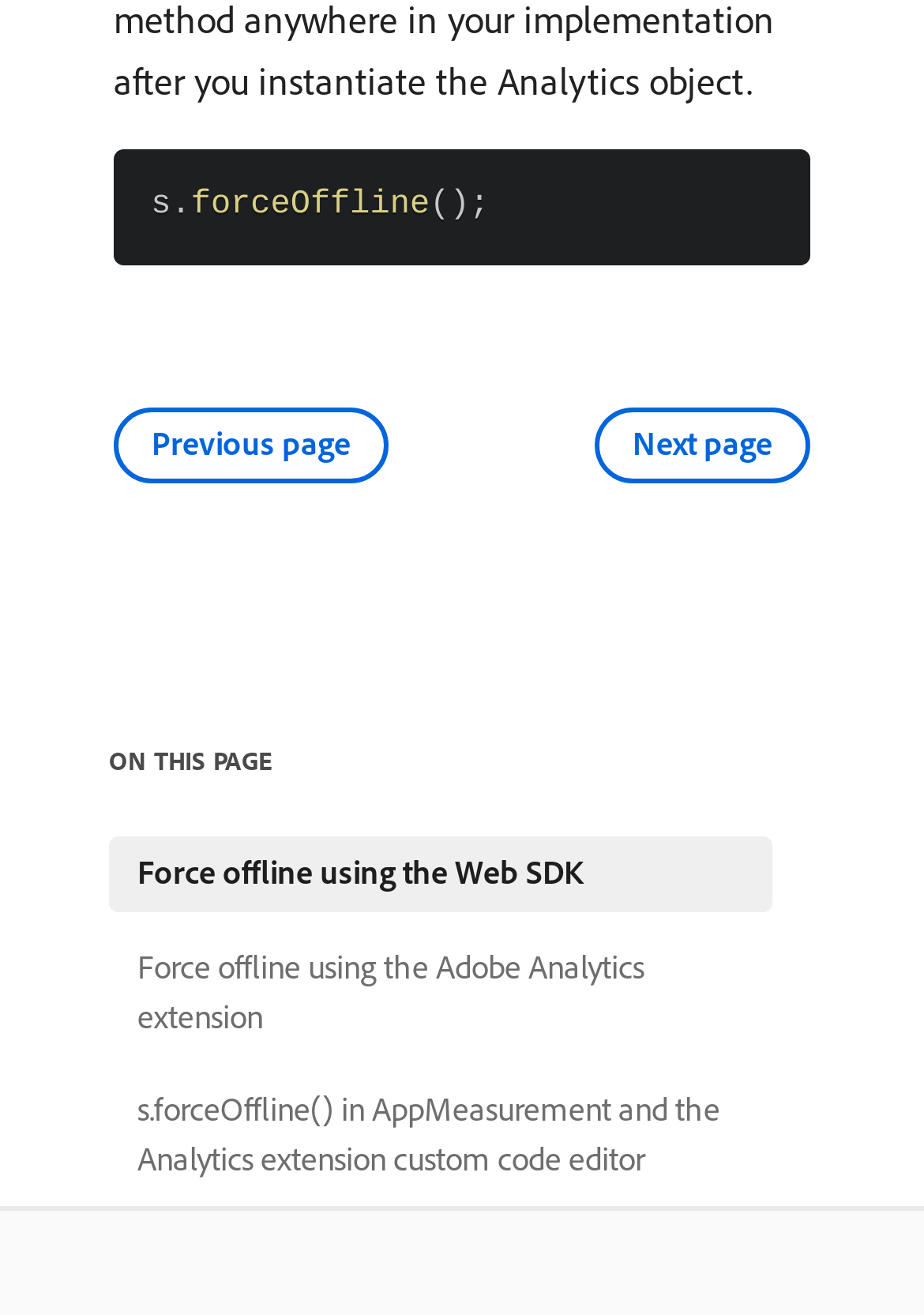Provide the bounding box for the UI element matching this description: "Next page".

[0.644, 0.31, 0.877, 0.367]